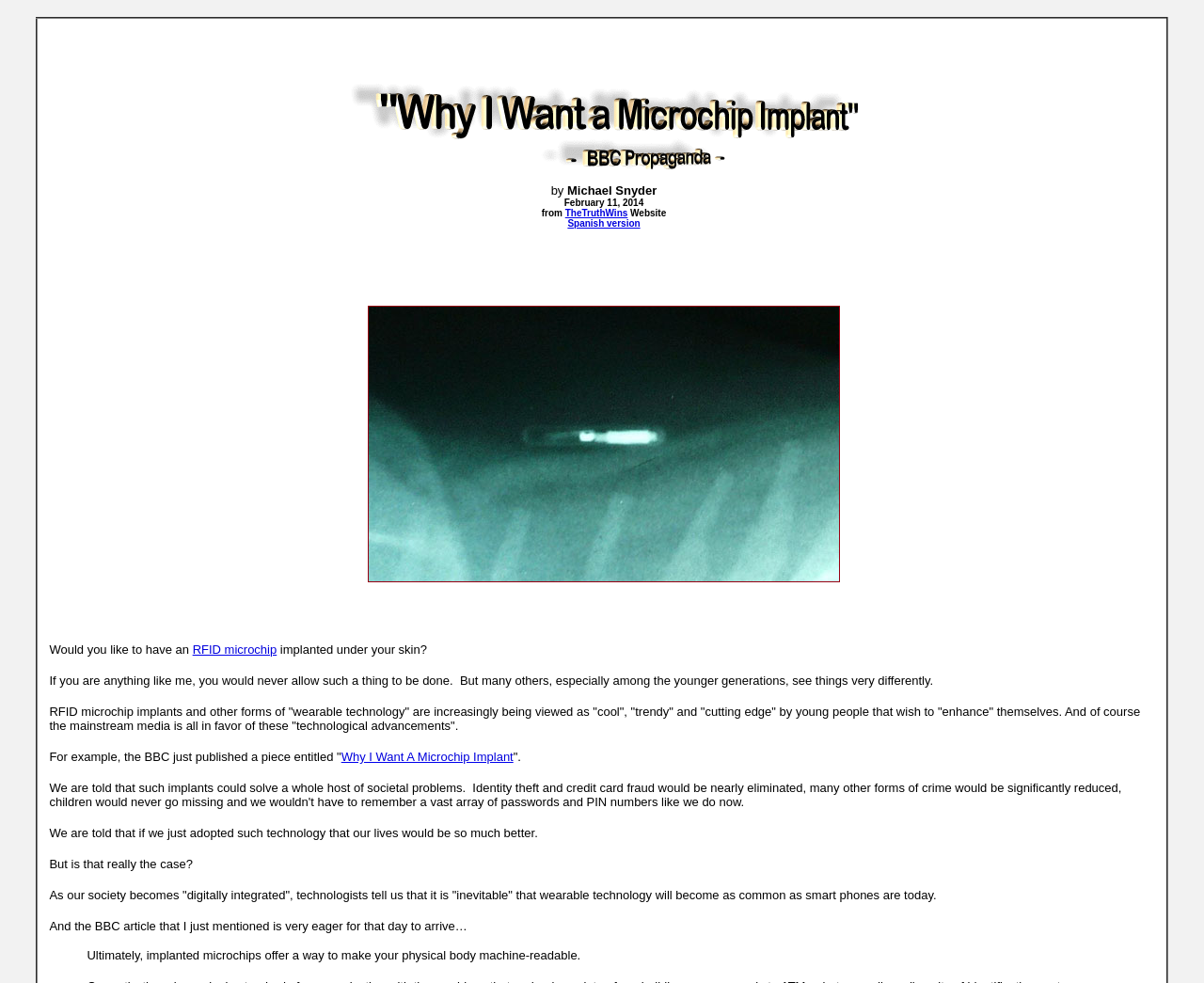Please answer the following question using a single word or phrase: 
What is the topic of the article?

Microchip Implant